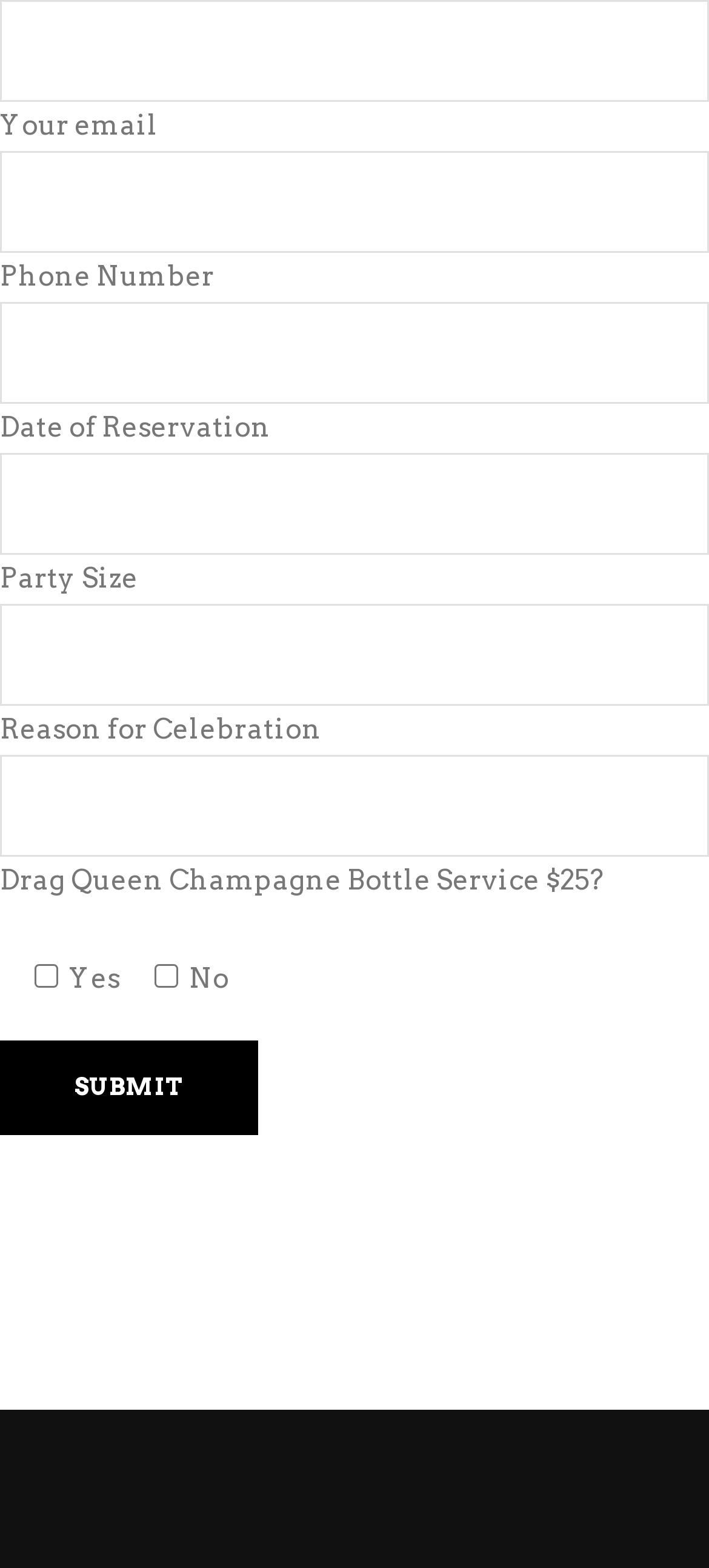Using the element description provided, determine the bounding box coordinates in the format (top-left x, top-left y, bottom-right x, bottom-right y). Ensure that all values are floating point numbers between 0 and 1. Element description: name="your-number"

[0.0, 0.193, 1.0, 0.257]